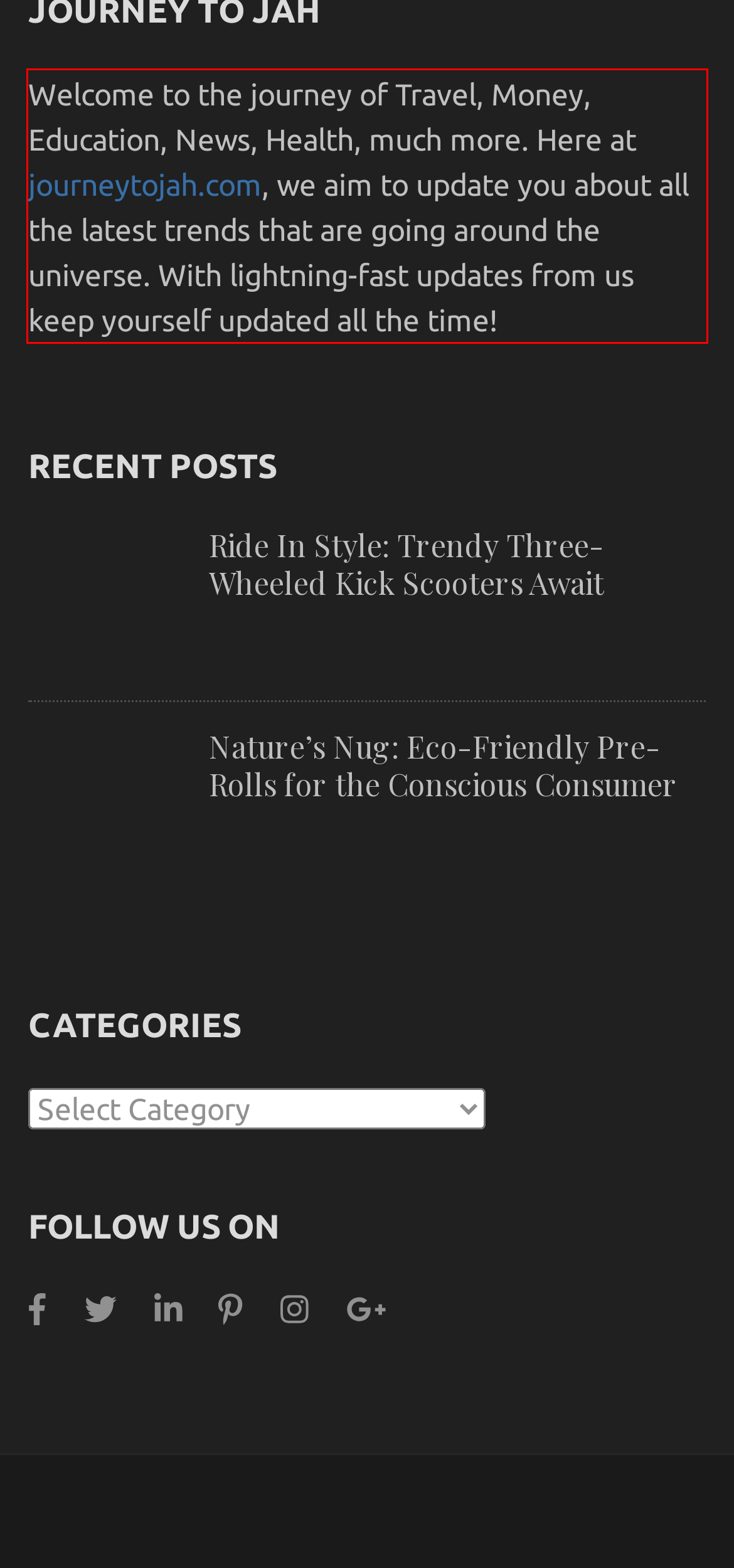Given the screenshot of a webpage, identify the red rectangle bounding box and recognize the text content inside it, generating the extracted text.

Welcome to the journey of Travel, Money, Education, News, Health, much more. Here at journeytojah.com, we aim to update you about all the latest trends that are going around the universe. With lightning-fast updates from us keep yourself updated all the time!